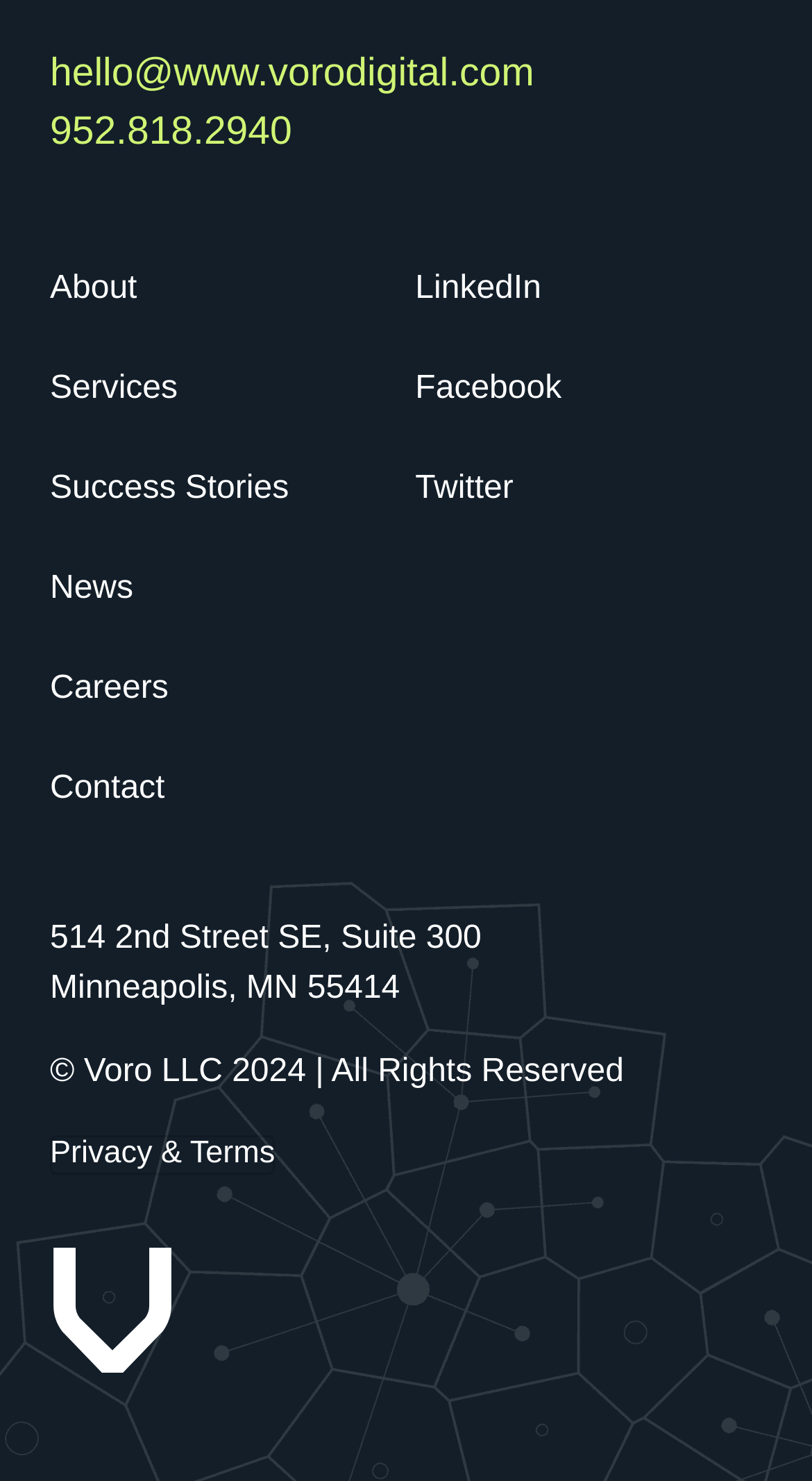What is the copyright year of the webpage?
Provide a detailed and extensive answer to the question.

The copyright year is located at the bottom of the webpage, which is '© Voro LLC 2024 | All Rights Reserved', indicating that the copyright year is 2024.